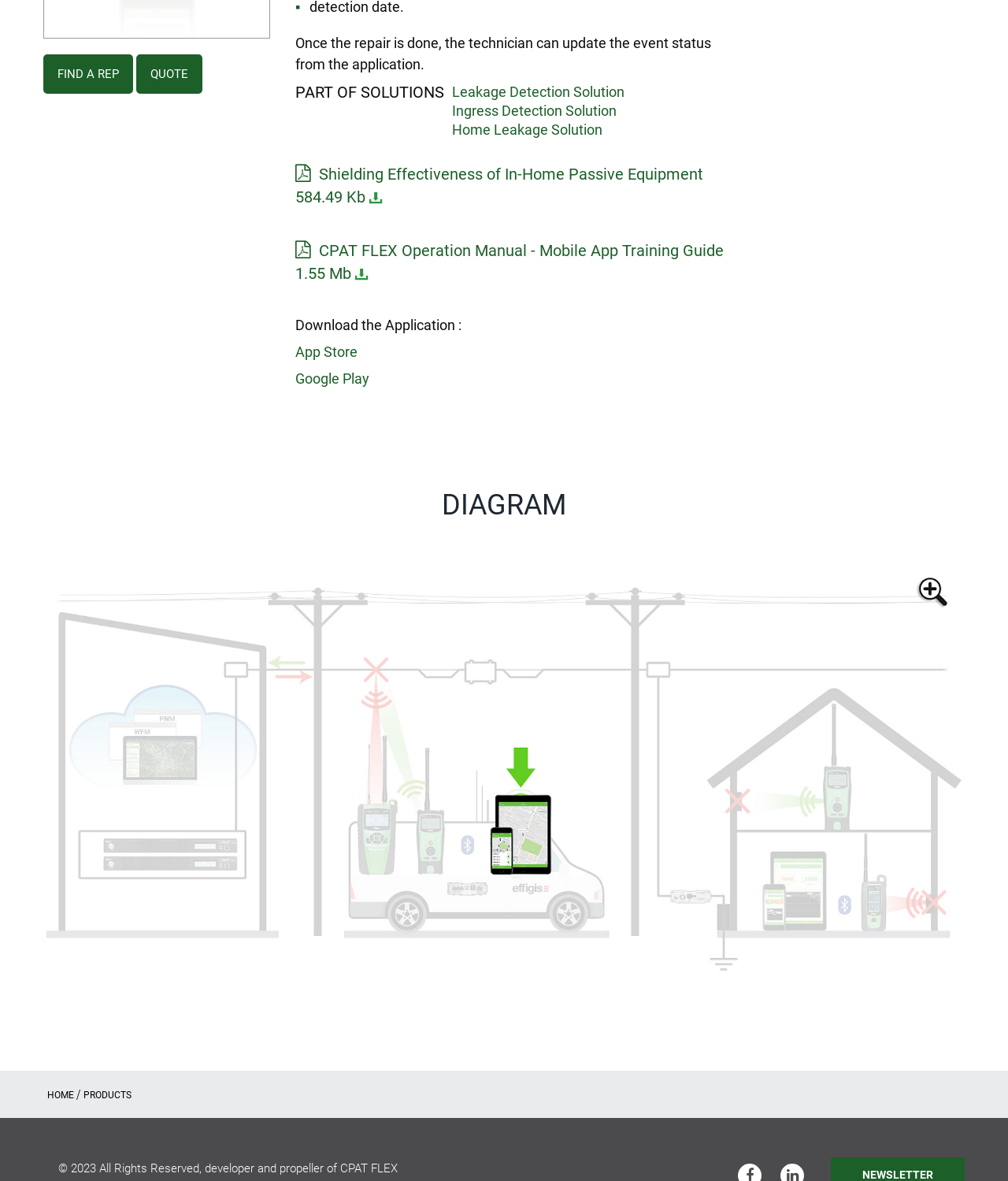Bounding box coordinates are specified in the format (top-left x, top-left y, bottom-right x, bottom-right y). All values are floating point numbers bounded between 0 and 1. Please provide the bounding box coordinate of the region this sentence describes: Leakage Detection Solution

[0.448, 0.07, 0.62, 0.086]